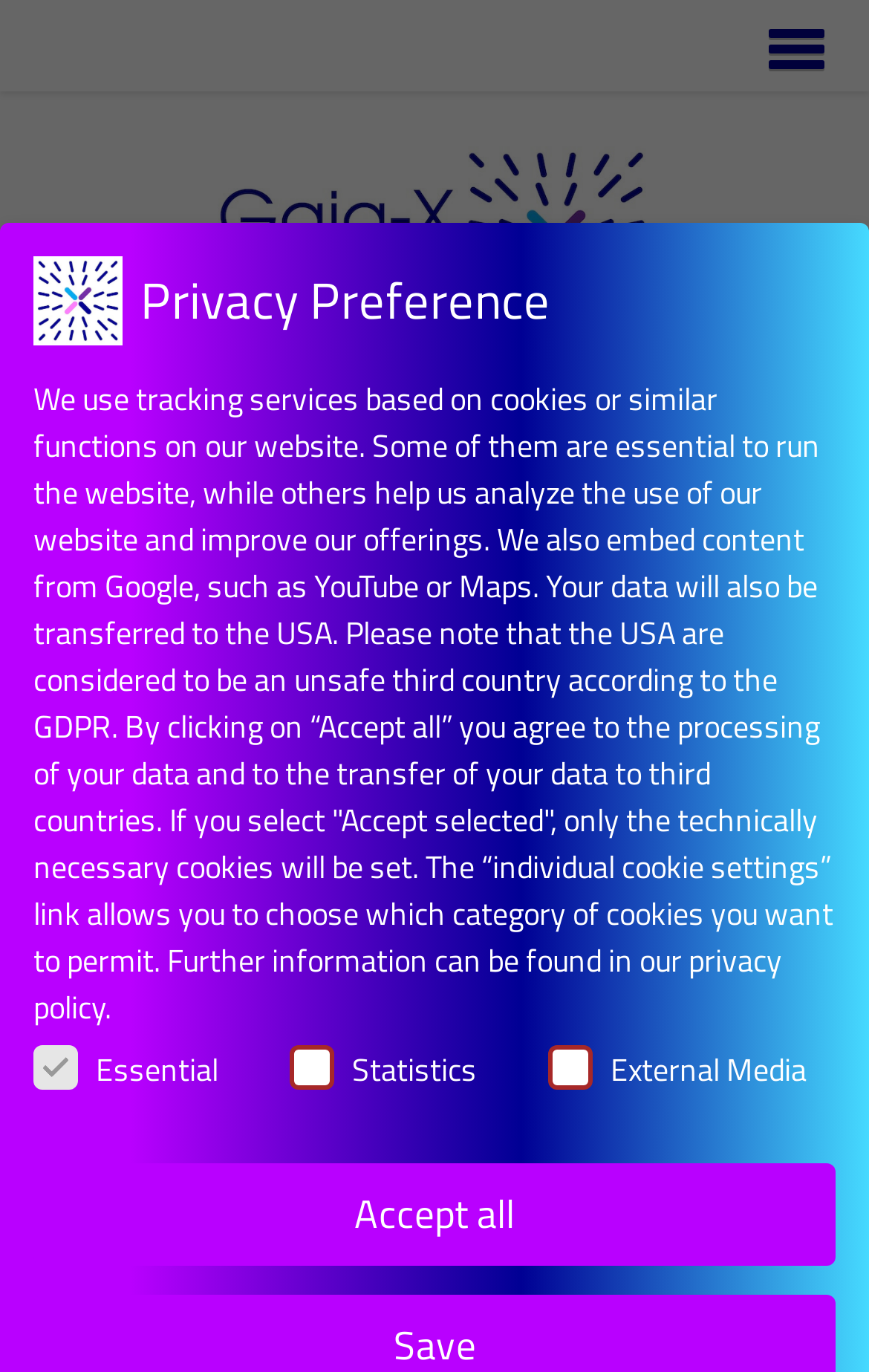Pinpoint the bounding box coordinates of the element that must be clicked to accomplish the following instruction: "Click the GXFS-DE Logo". The coordinates should be in the format of four float numbers between 0 and 1, i.e., [left, top, right, bottom].

[0.237, 0.099, 0.763, 0.246]